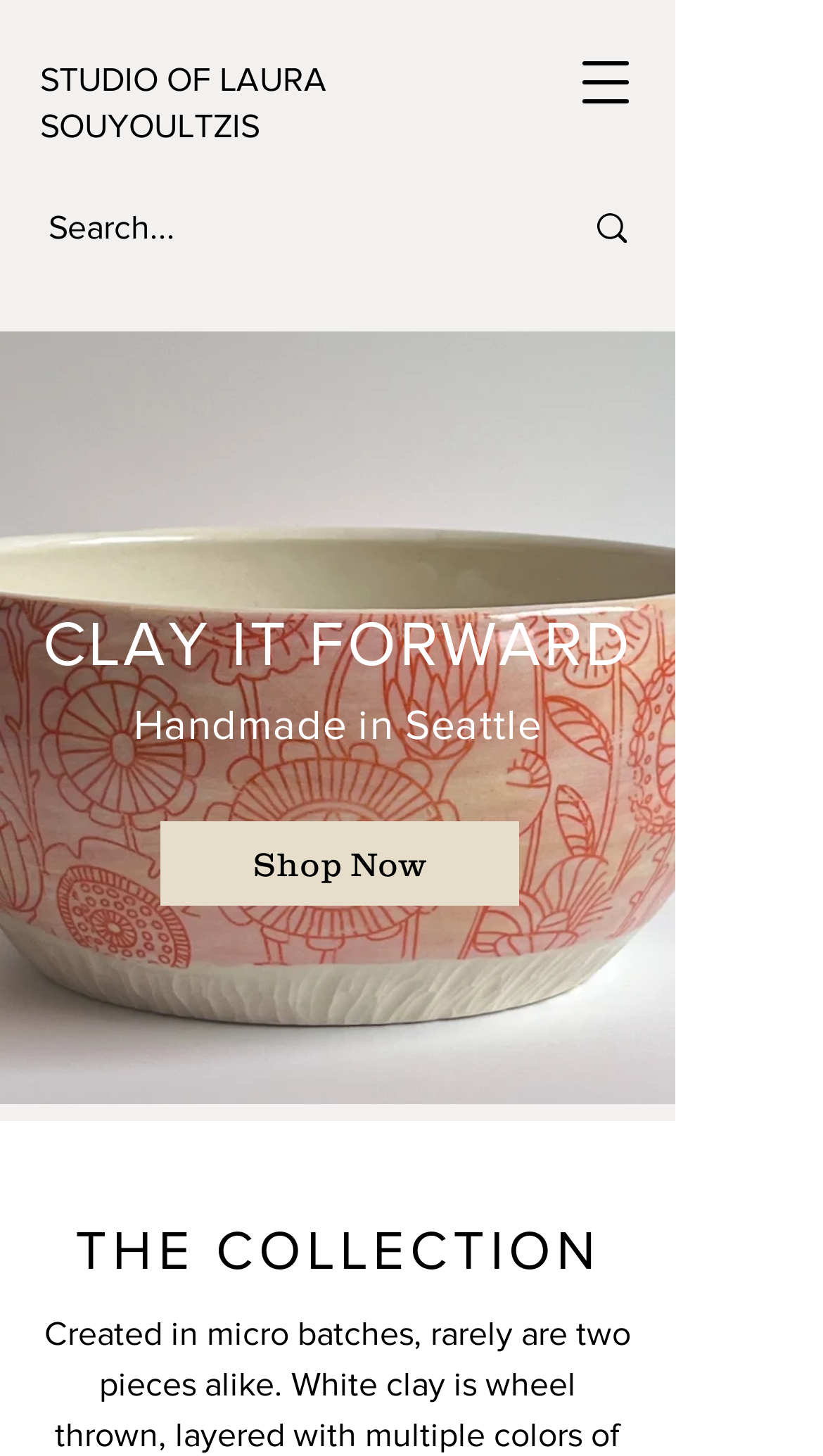Extract the main headline from the webpage and generate its text.

CLAY IT FORWARD